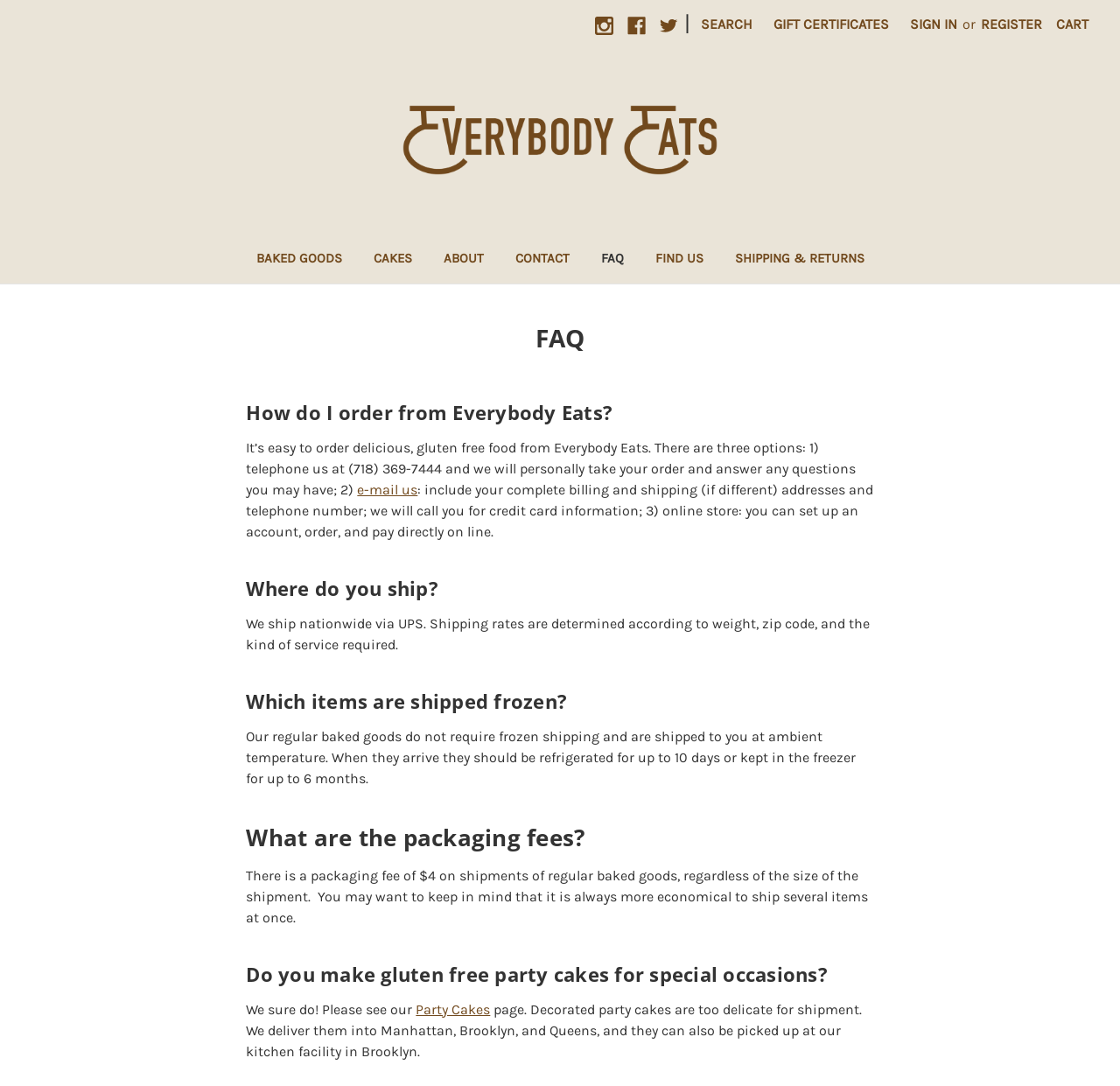Locate the bounding box of the user interface element based on this description: "Find Us".

[0.571, 0.219, 0.642, 0.261]